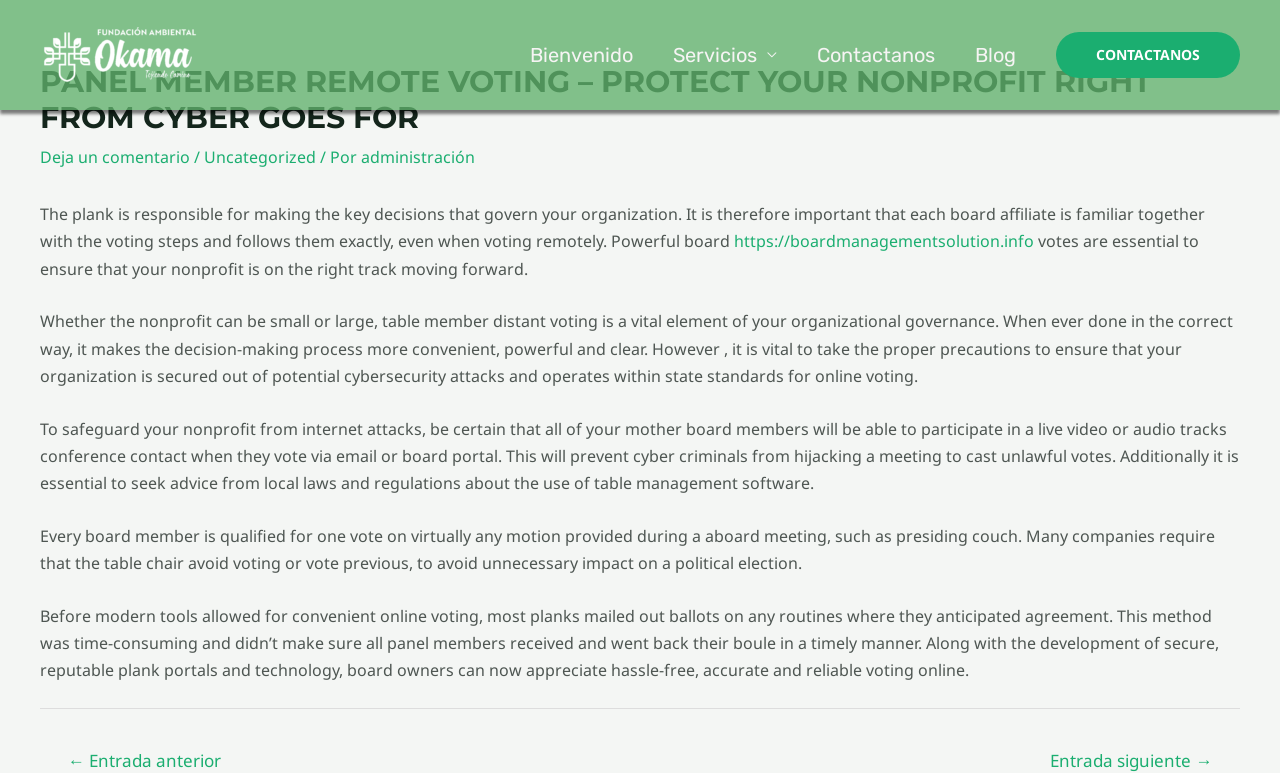Identify the bounding box coordinates for the UI element described as follows: alt="Outdoor Adventure". Use the format (top-left x, top-left y, bottom-right x, bottom-right y) and ensure all values are floating point numbers between 0 and 1.

[0.031, 0.055, 0.155, 0.083]